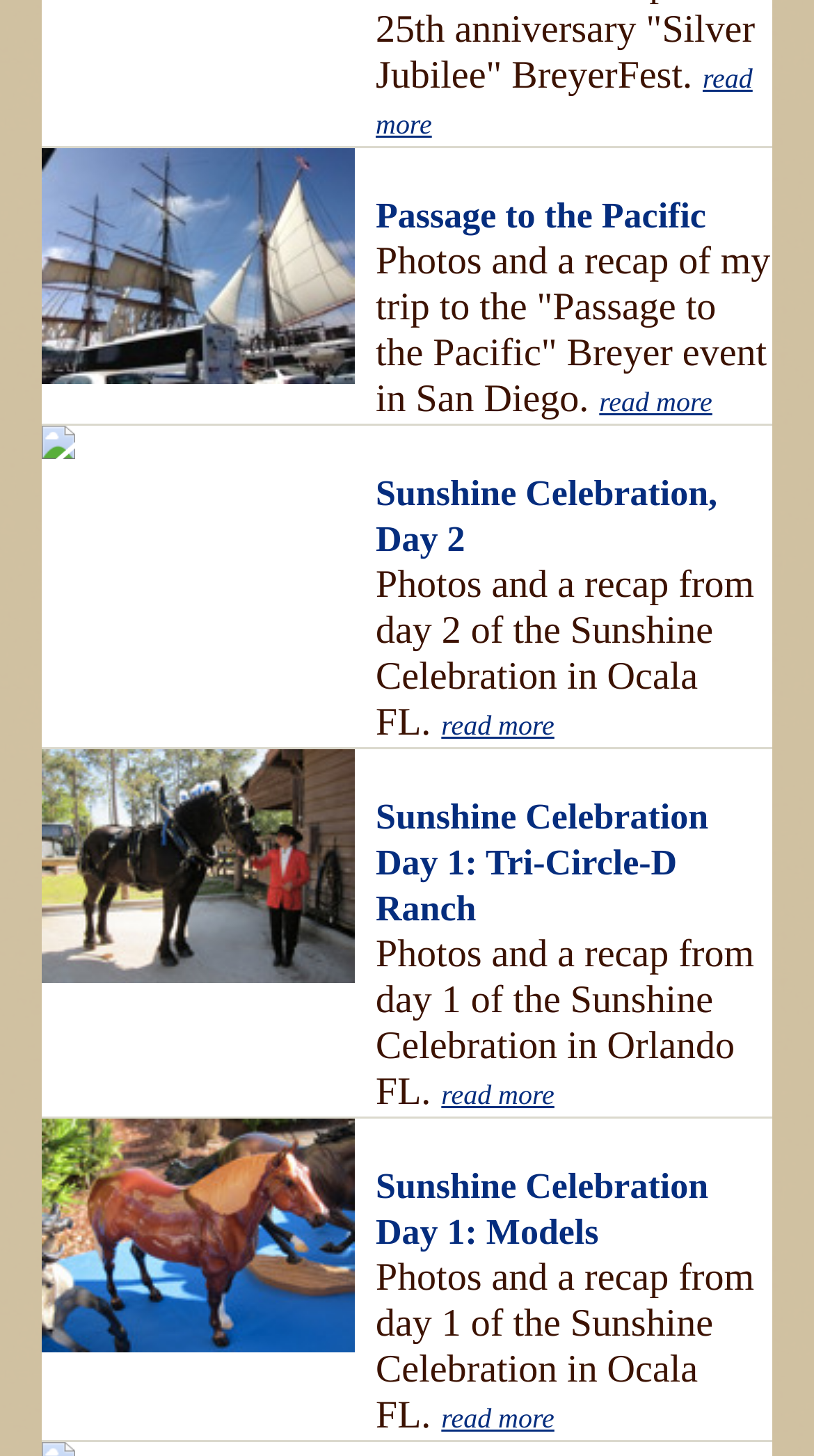Find and provide the bounding box coordinates for the UI element described with: "Sunshine Celebration Day 1: Models".

[0.462, 0.801, 0.87, 0.86]